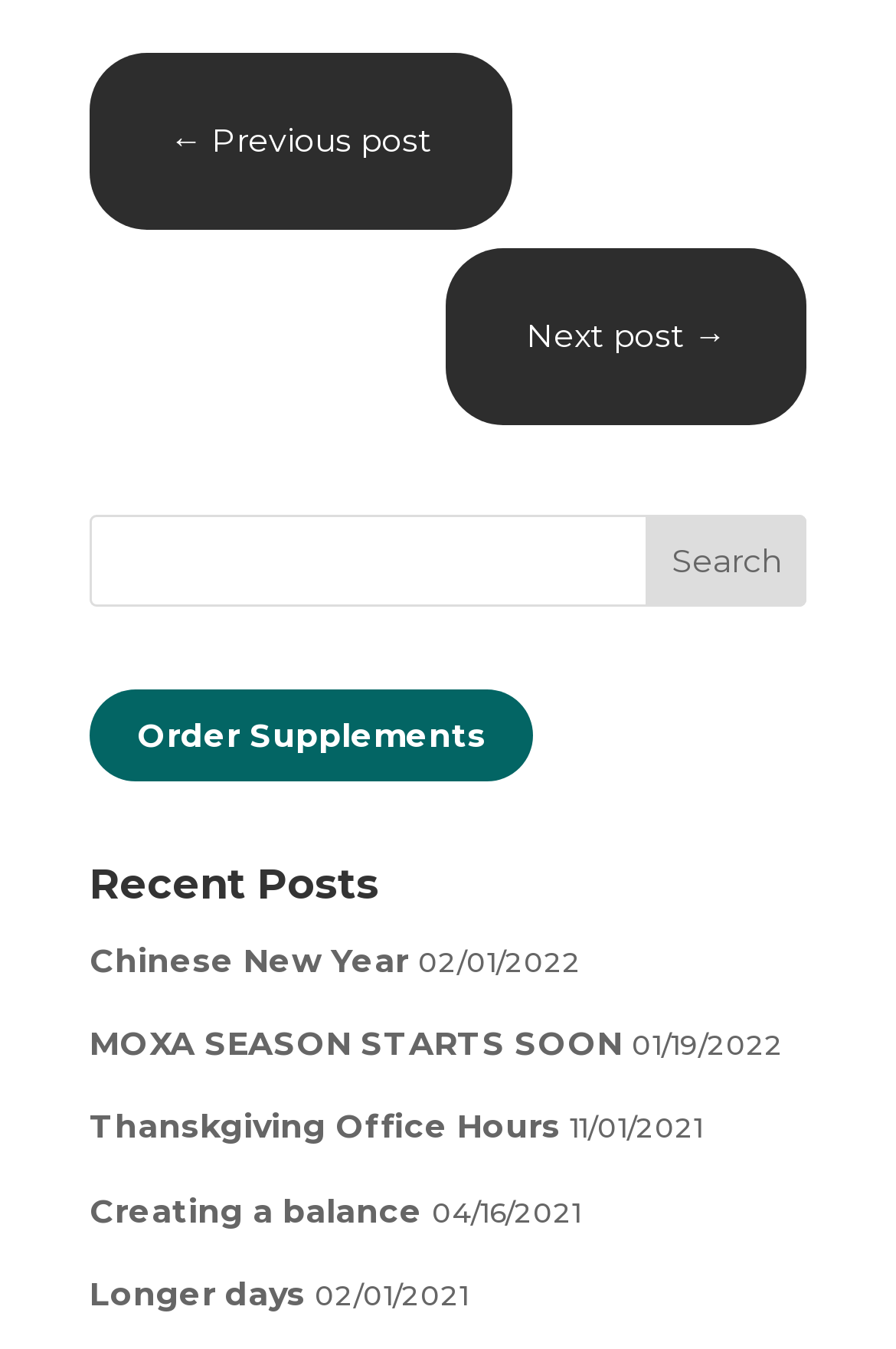Locate the bounding box coordinates of the area where you should click to accomplish the instruction: "Search for something".

[0.1, 0.381, 0.9, 0.449]